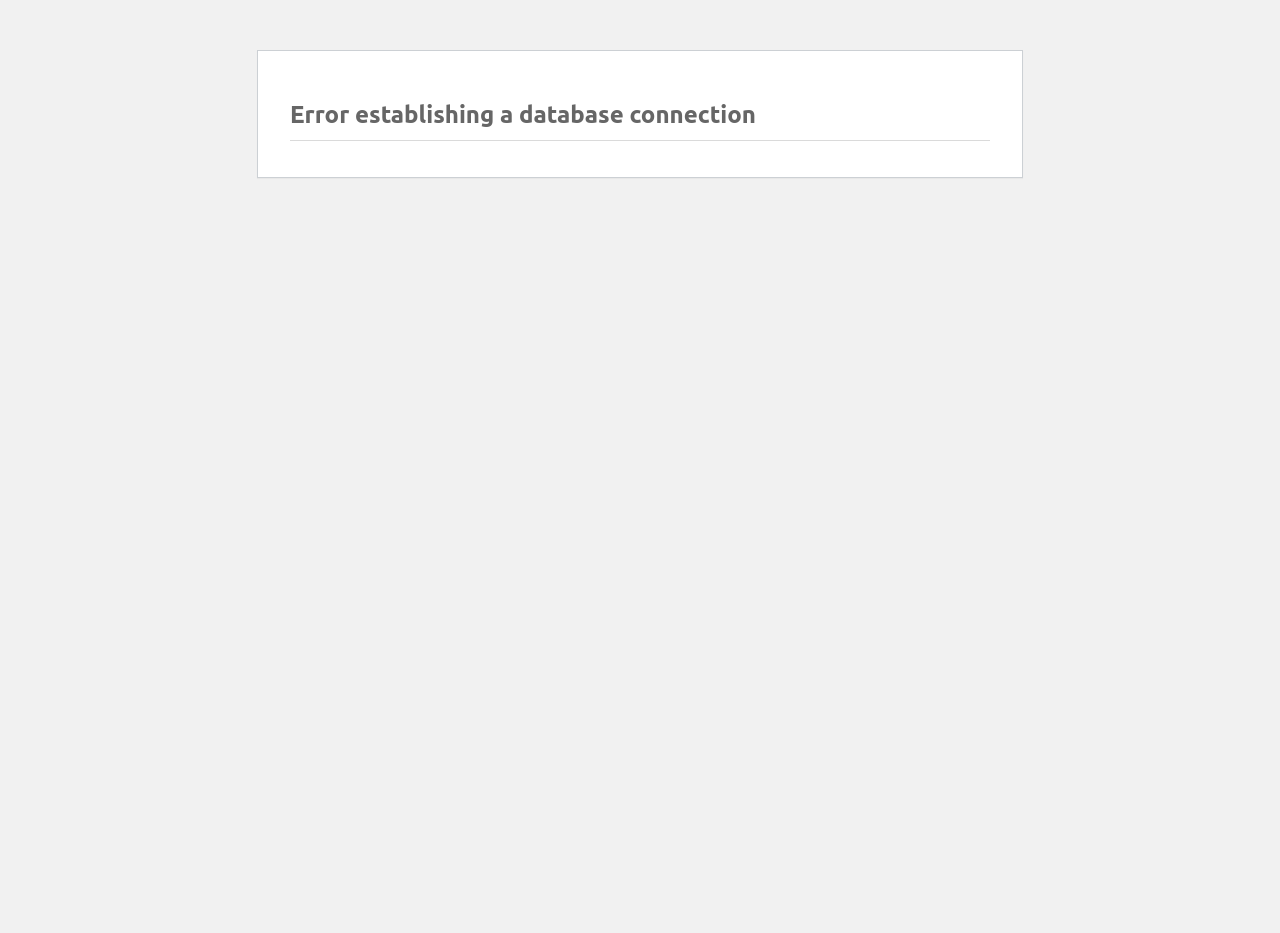Please find and give the text of the main heading on the webpage.

Error establishing a database connection